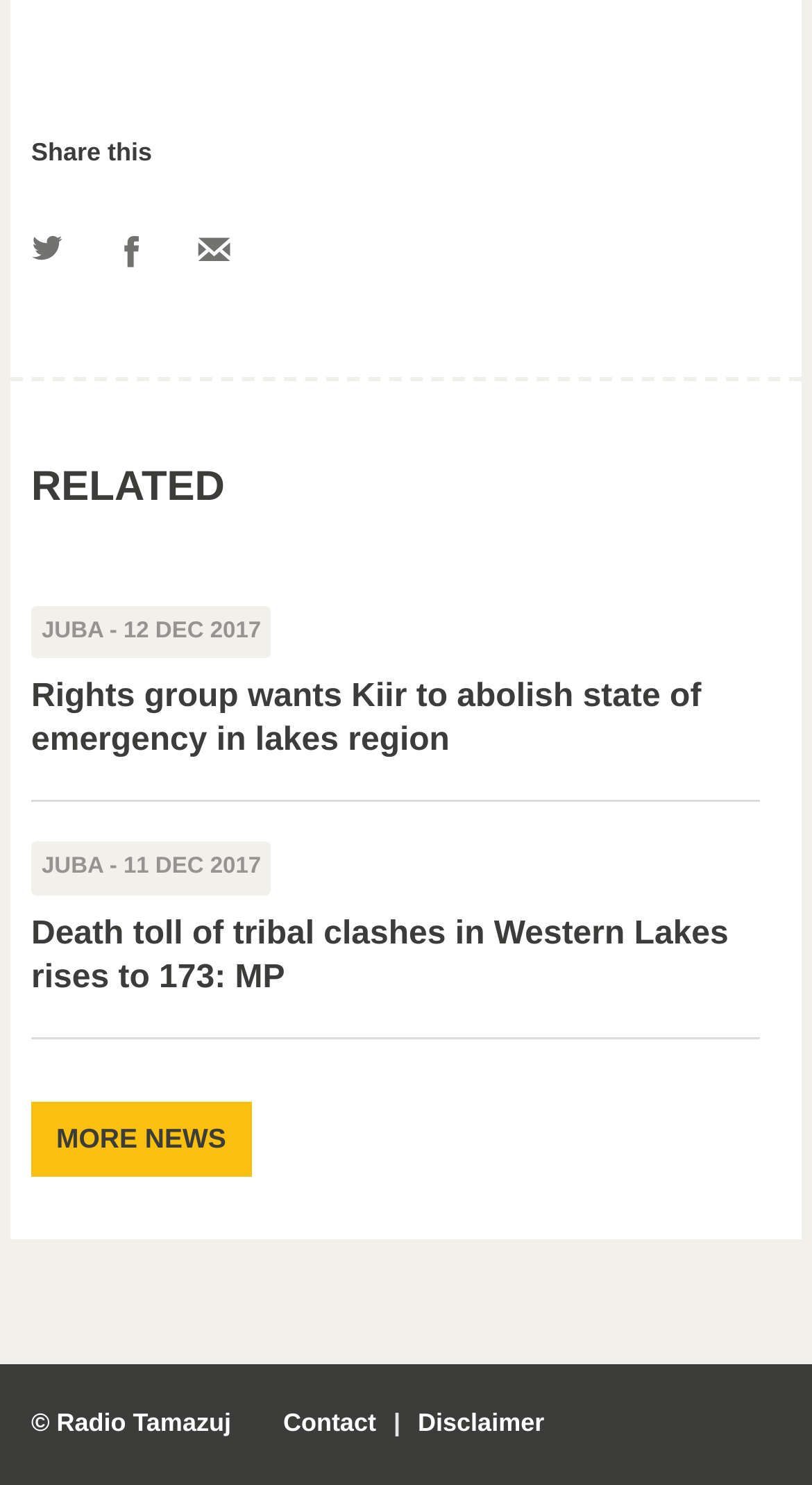Locate the bounding box coordinates of the element I should click to achieve the following instruction: "Contact us".

[0.336, 0.949, 0.476, 0.968]